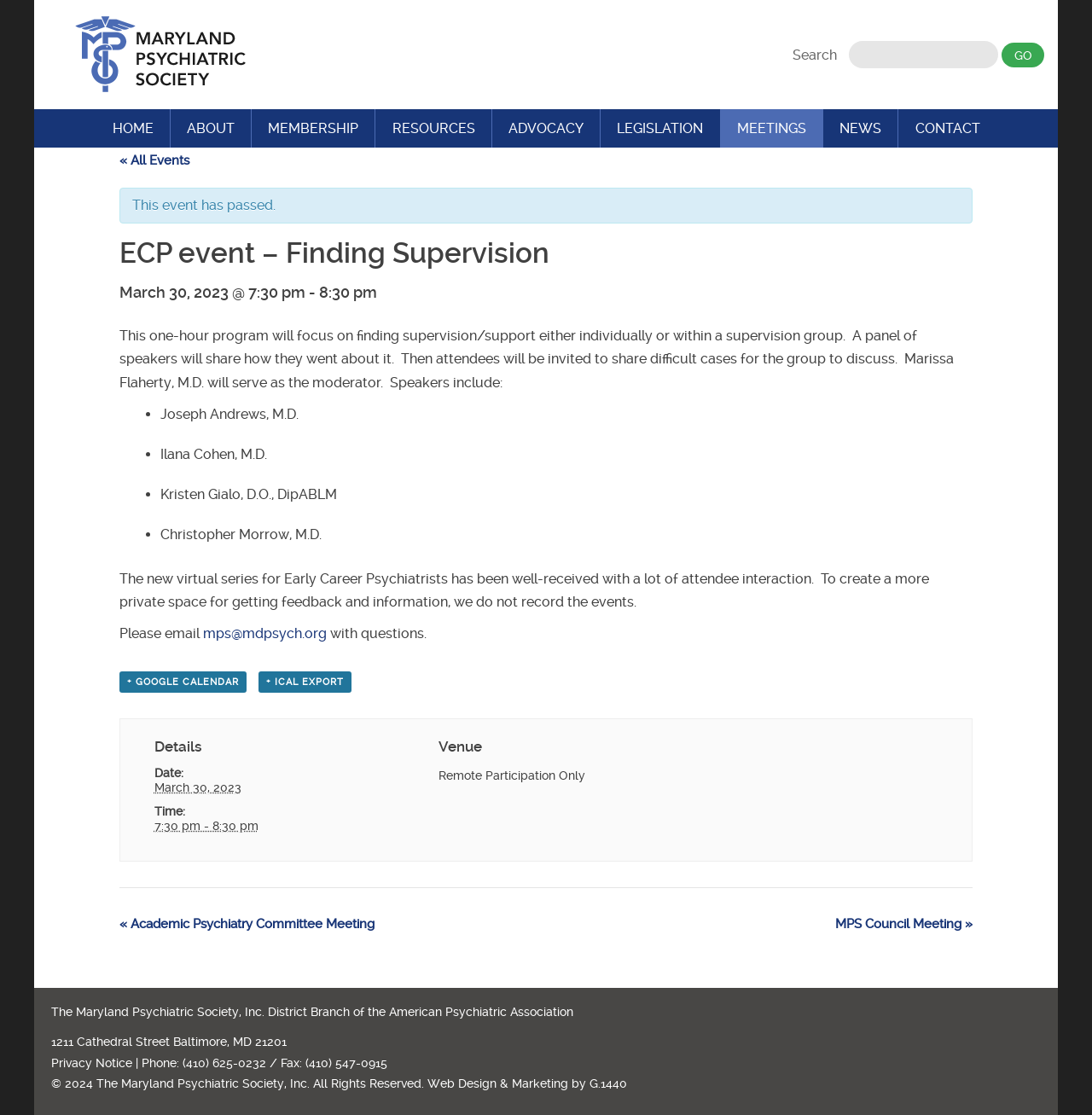Respond concisely with one word or phrase to the following query:
What is the event title?

ECP event – Finding Supervision